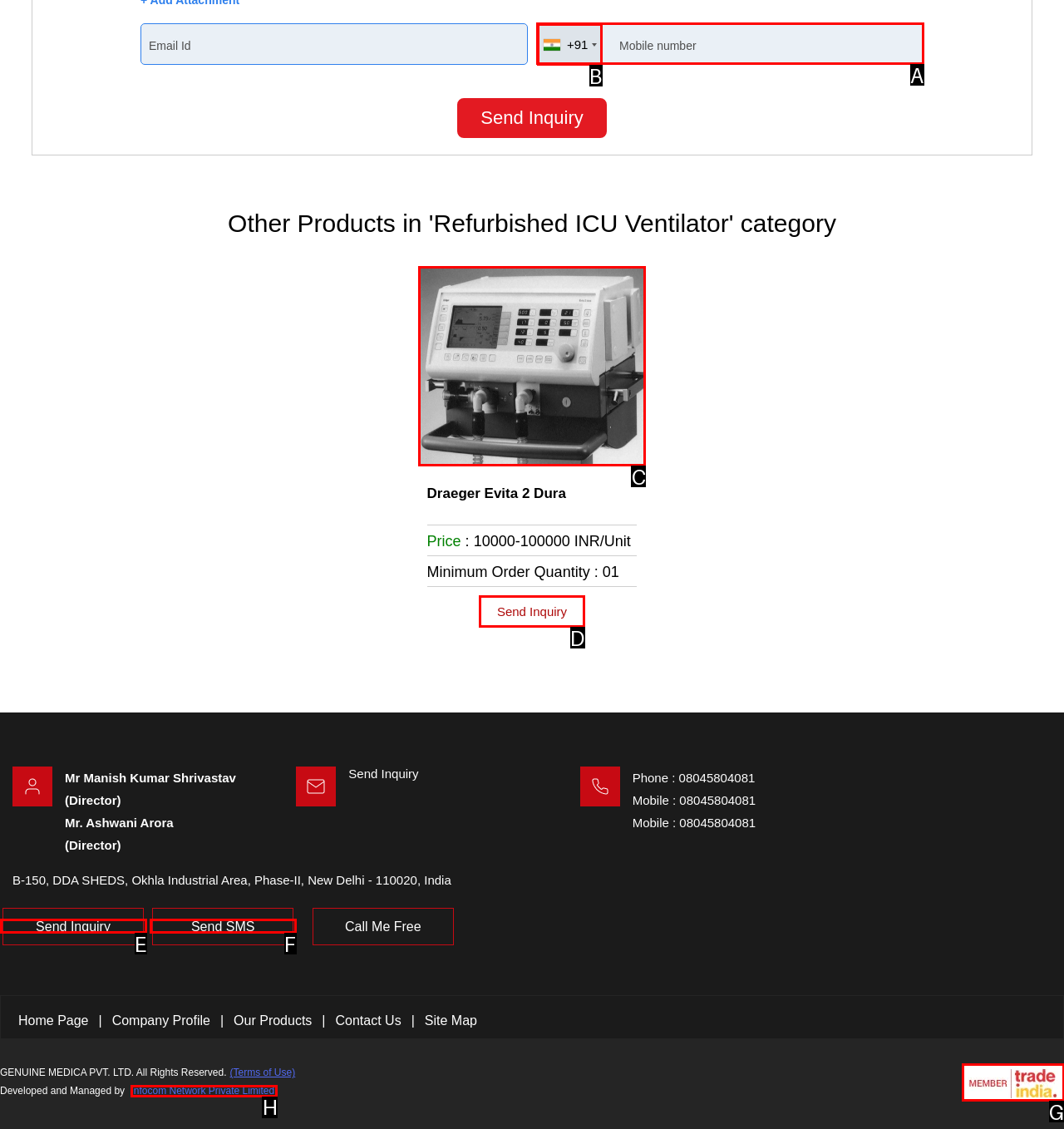Indicate the letter of the UI element that should be clicked to accomplish the task: View Draeger Evita 2 Dura product. Answer with the letter only.

C